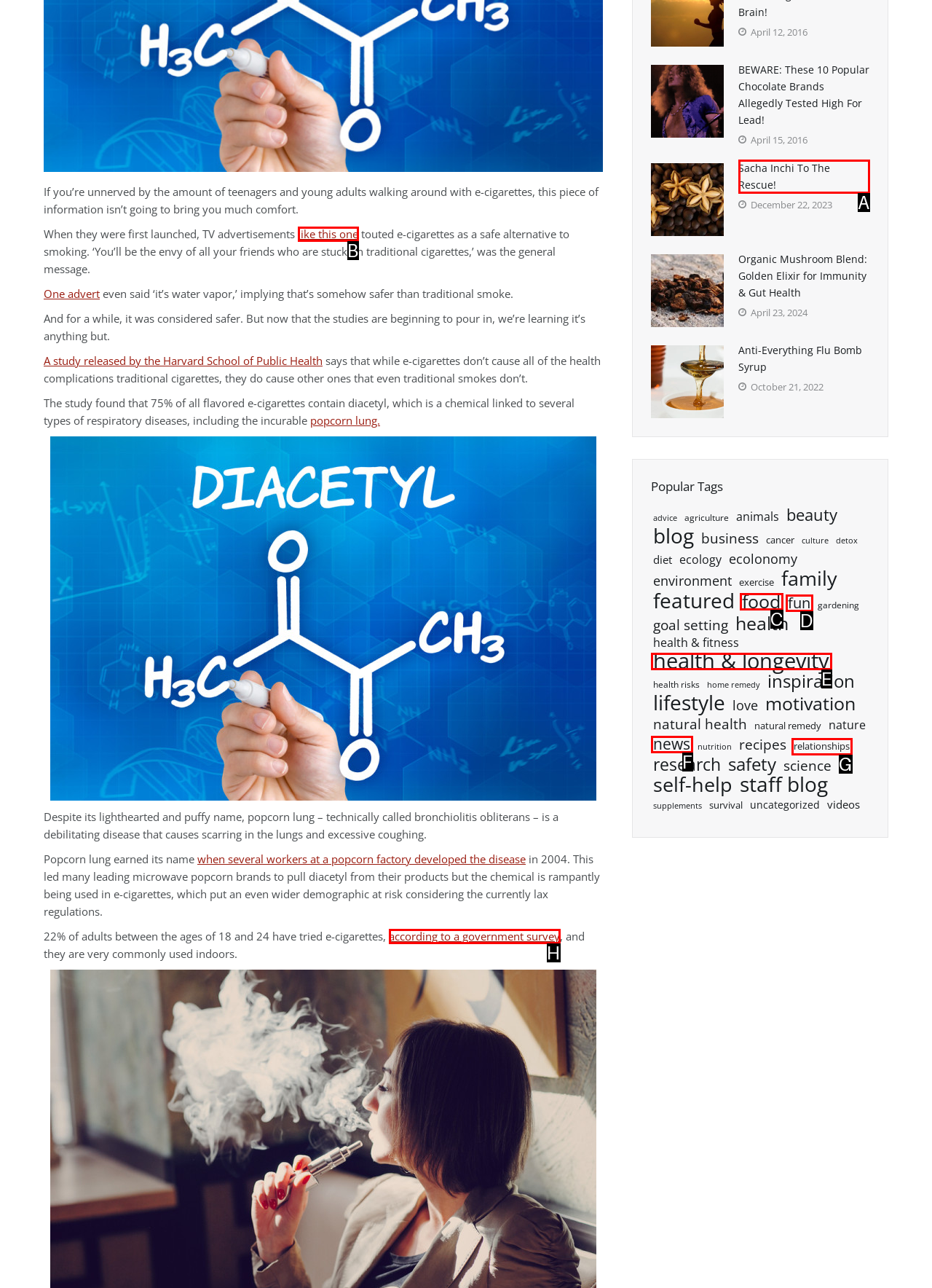Given the description: according to a government survey, identify the HTML element that corresponds to it. Respond with the letter of the correct option.

H